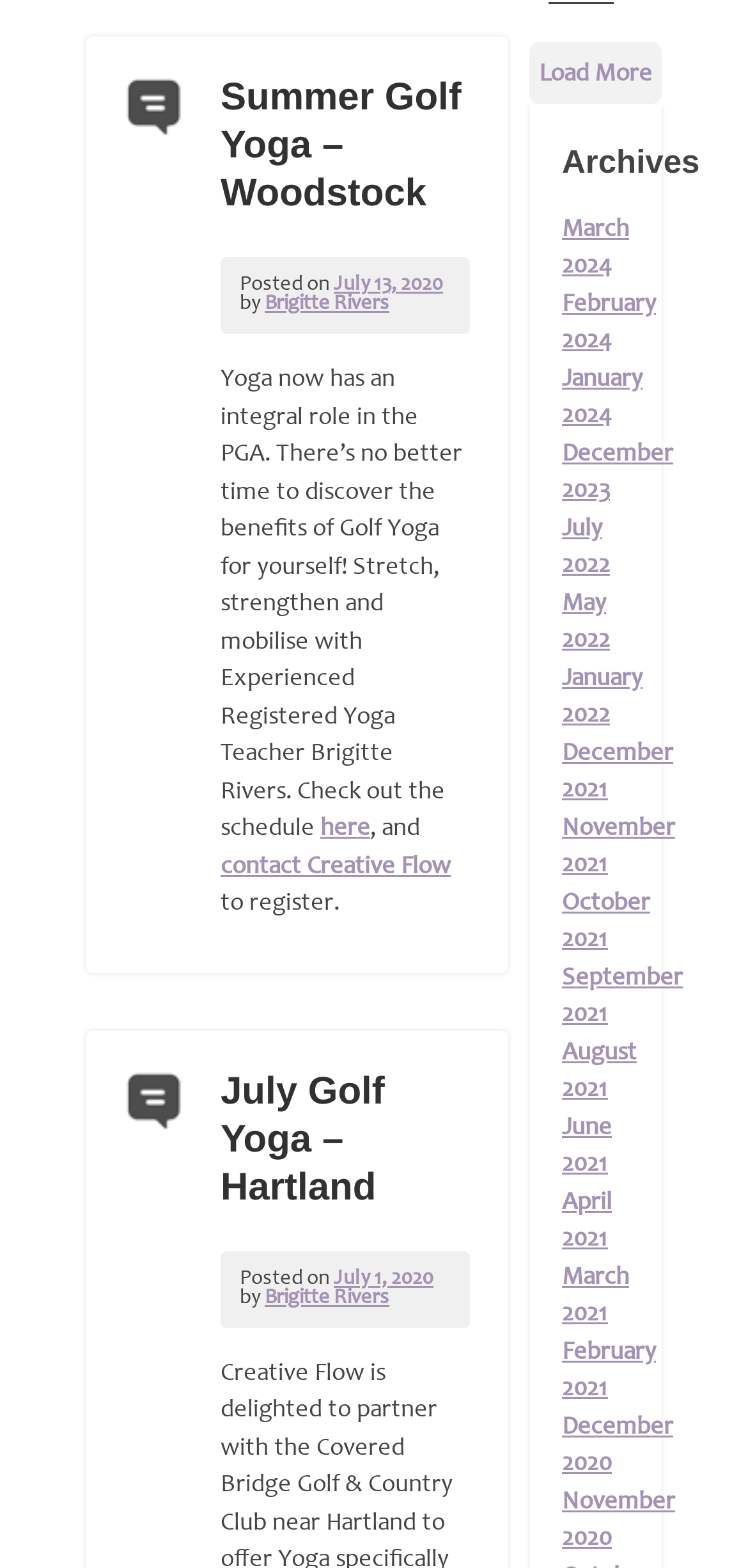Determine the bounding box coordinates for the region that must be clicked to execute the following instruction: "Check the 'July Golf Yoga – Hartland' event".

[0.295, 0.683, 0.514, 0.771]